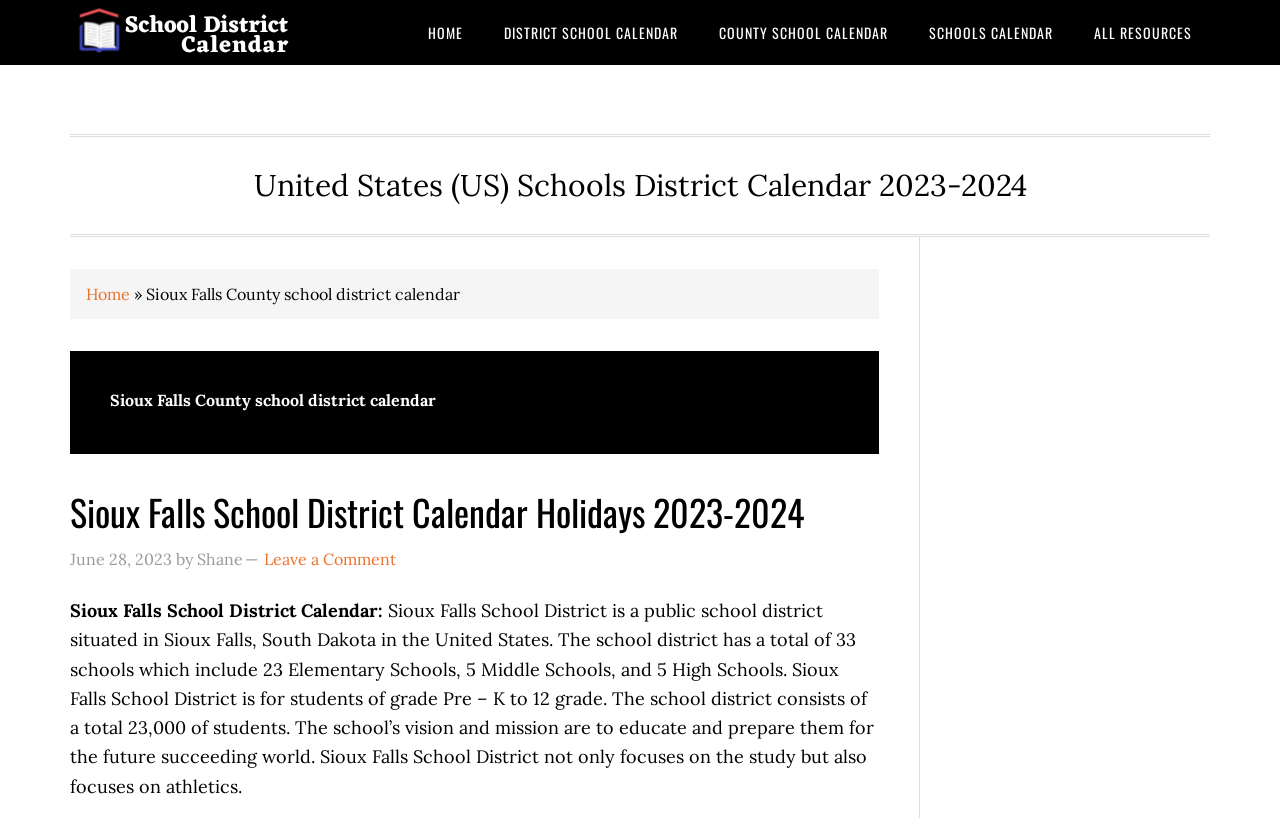Find the bounding box coordinates for the element that must be clicked to complete the instruction: "Go to SCHOOL DISTRICT CALENDAR". The coordinates should be four float numbers between 0 and 1, indicated as [left, top, right, bottom].

[0.055, 0.0, 0.305, 0.079]